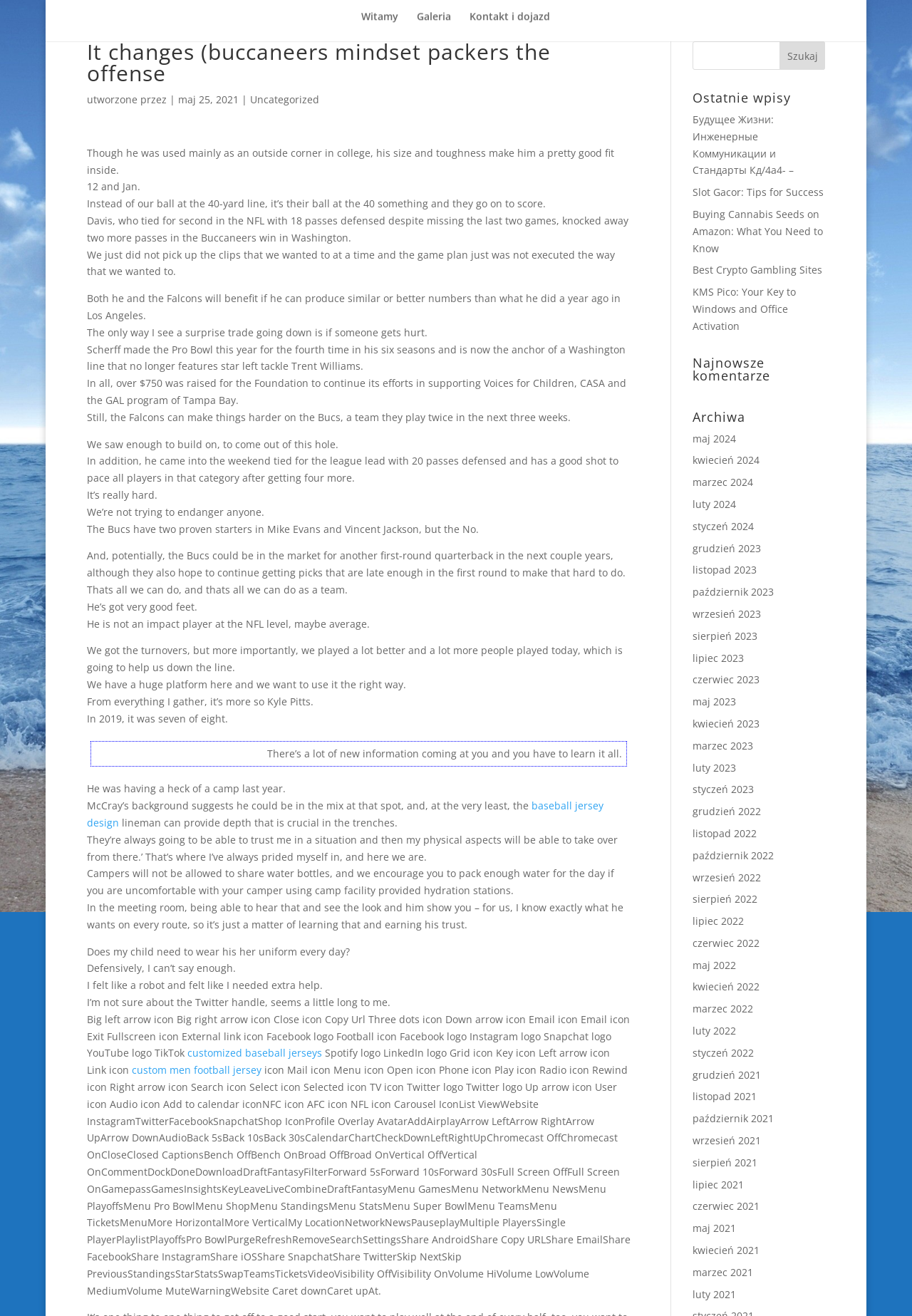Can you identify the bounding box coordinates of the clickable region needed to carry out this instruction: 'search for something'? The coordinates should be four float numbers within the range of 0 to 1, stated as [left, top, right, bottom].

[0.759, 0.031, 0.905, 0.053]